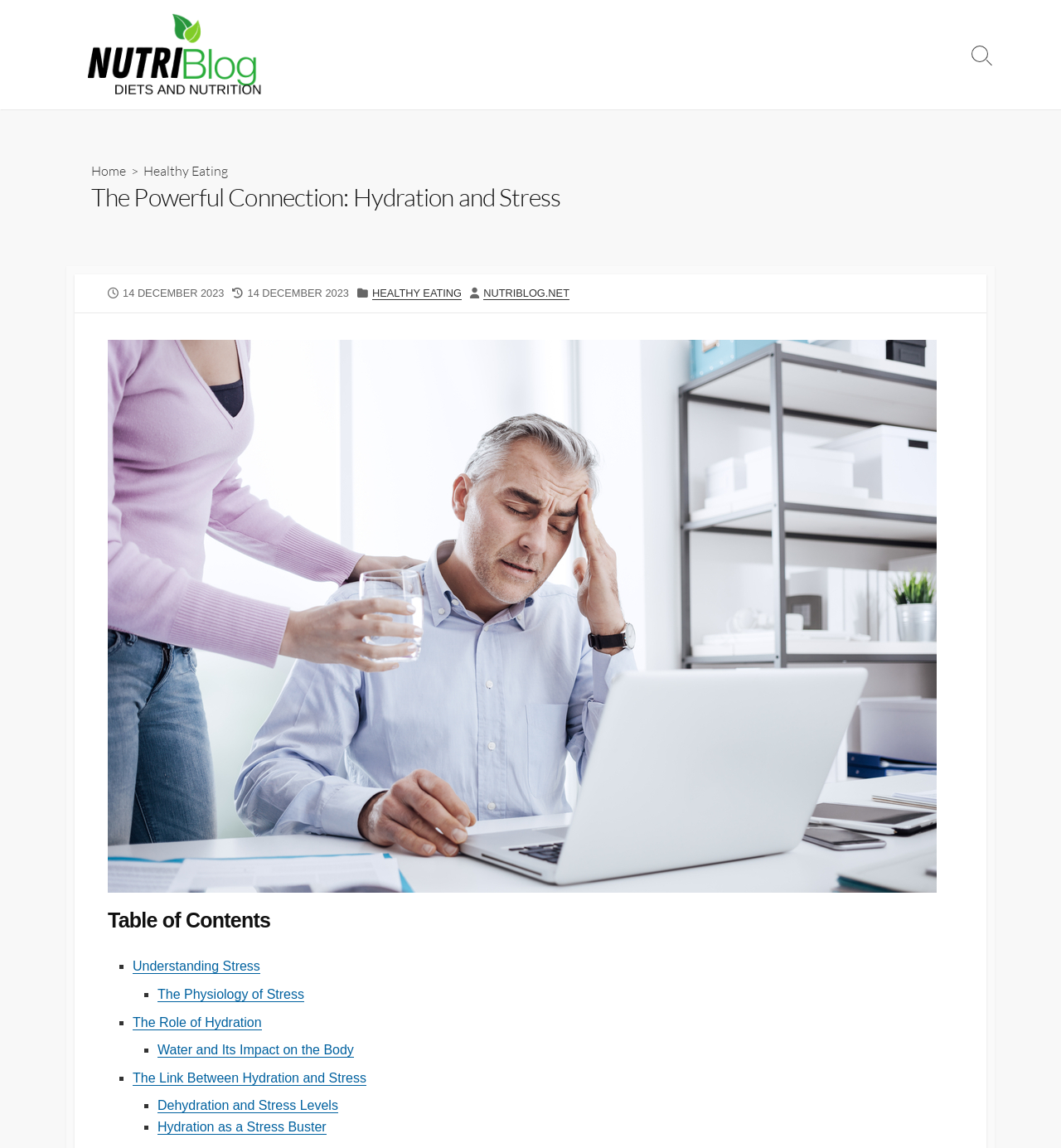What is the topic of the article?
Refer to the screenshot and deliver a thorough answer to the question presented.

The topic of the article can be inferred from the image caption 'Hydration and Stress' and the table of contents which lists subtopics related to hydration and stress.